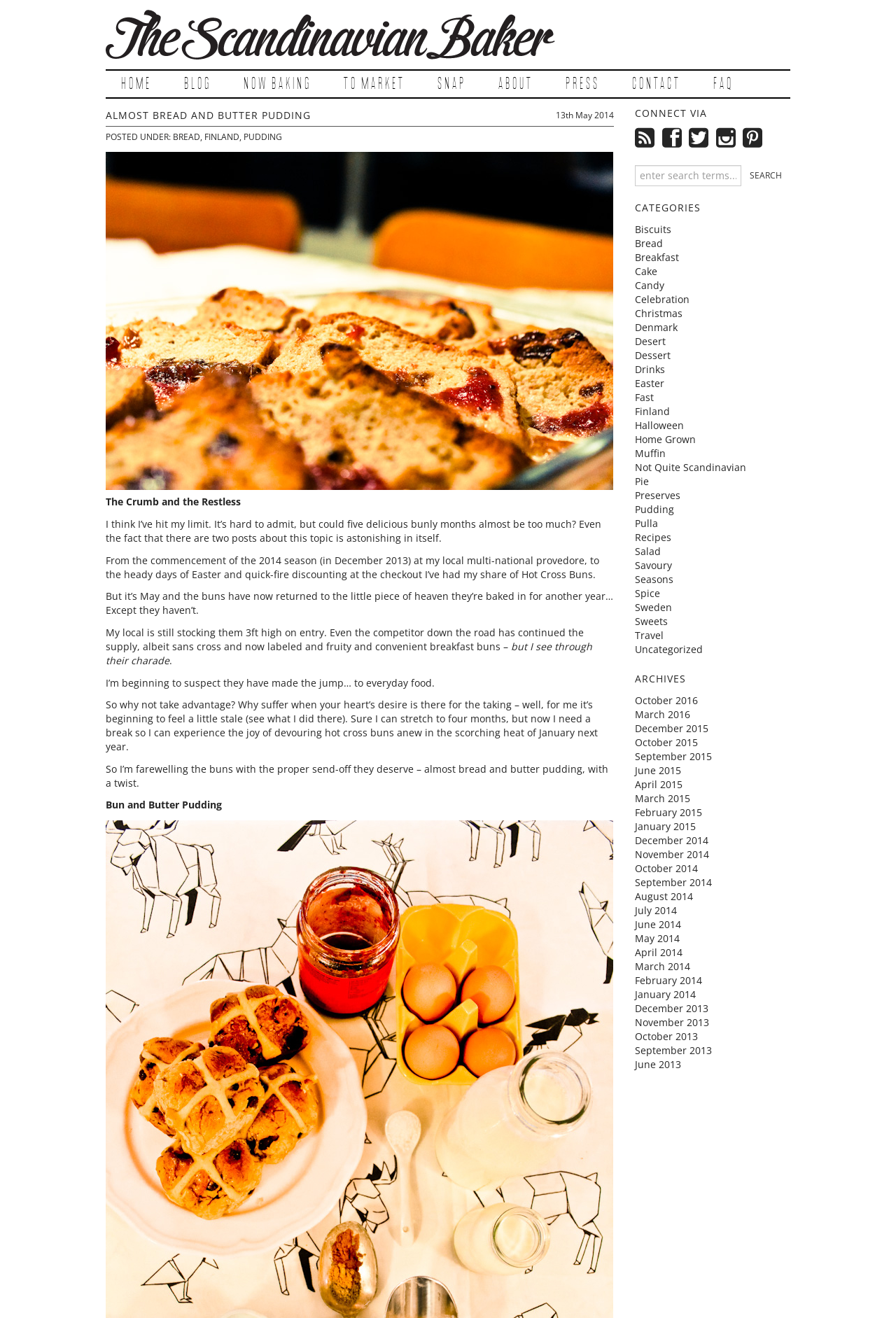Based on the description "title="The Scandinavian Baker"", find the bounding box of the specified UI element.

[0.118, 0.02, 0.62, 0.03]